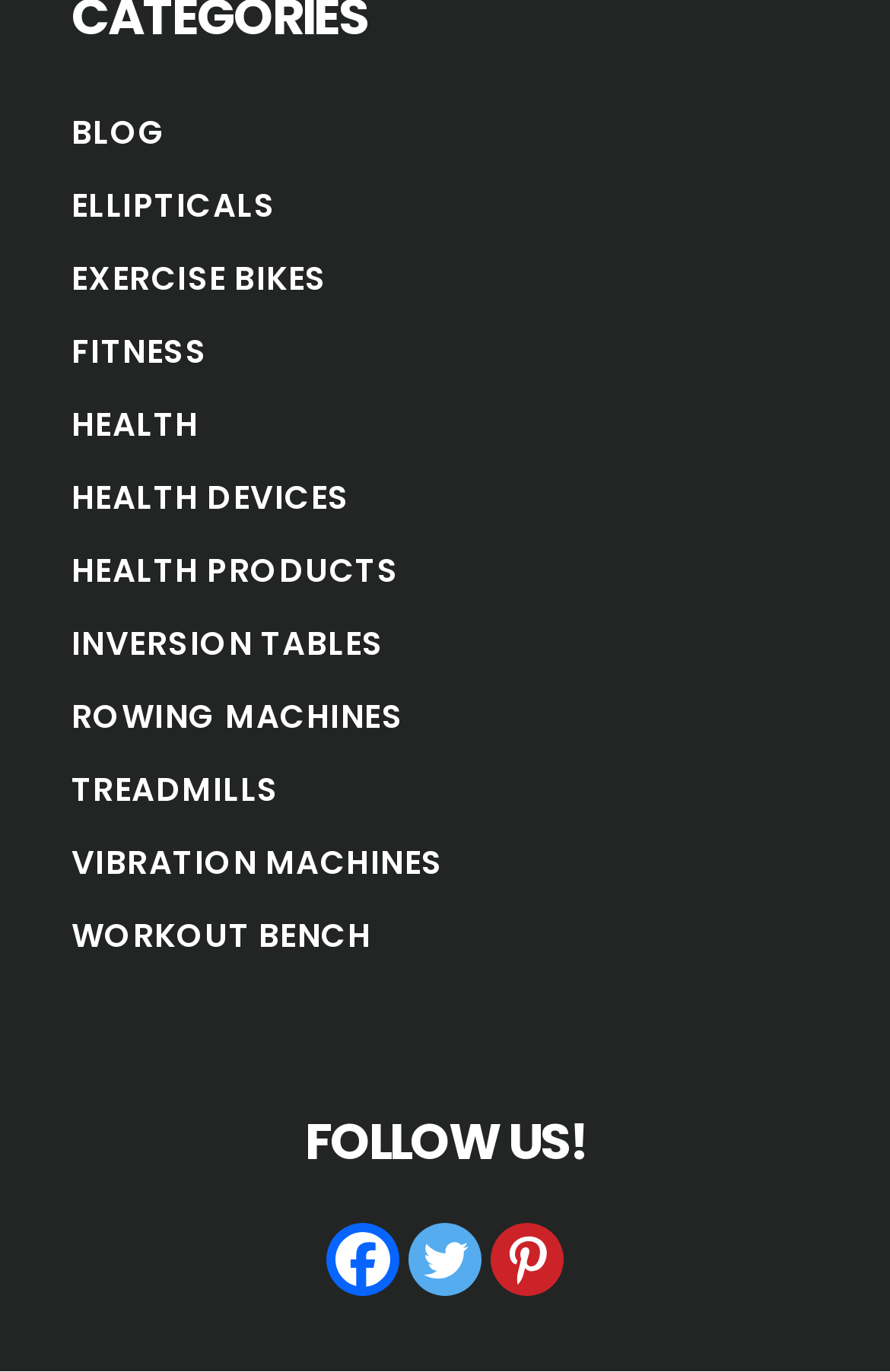Highlight the bounding box coordinates of the element you need to click to perform the following instruction: "Click on the BLOG link."

[0.08, 0.08, 0.188, 0.113]